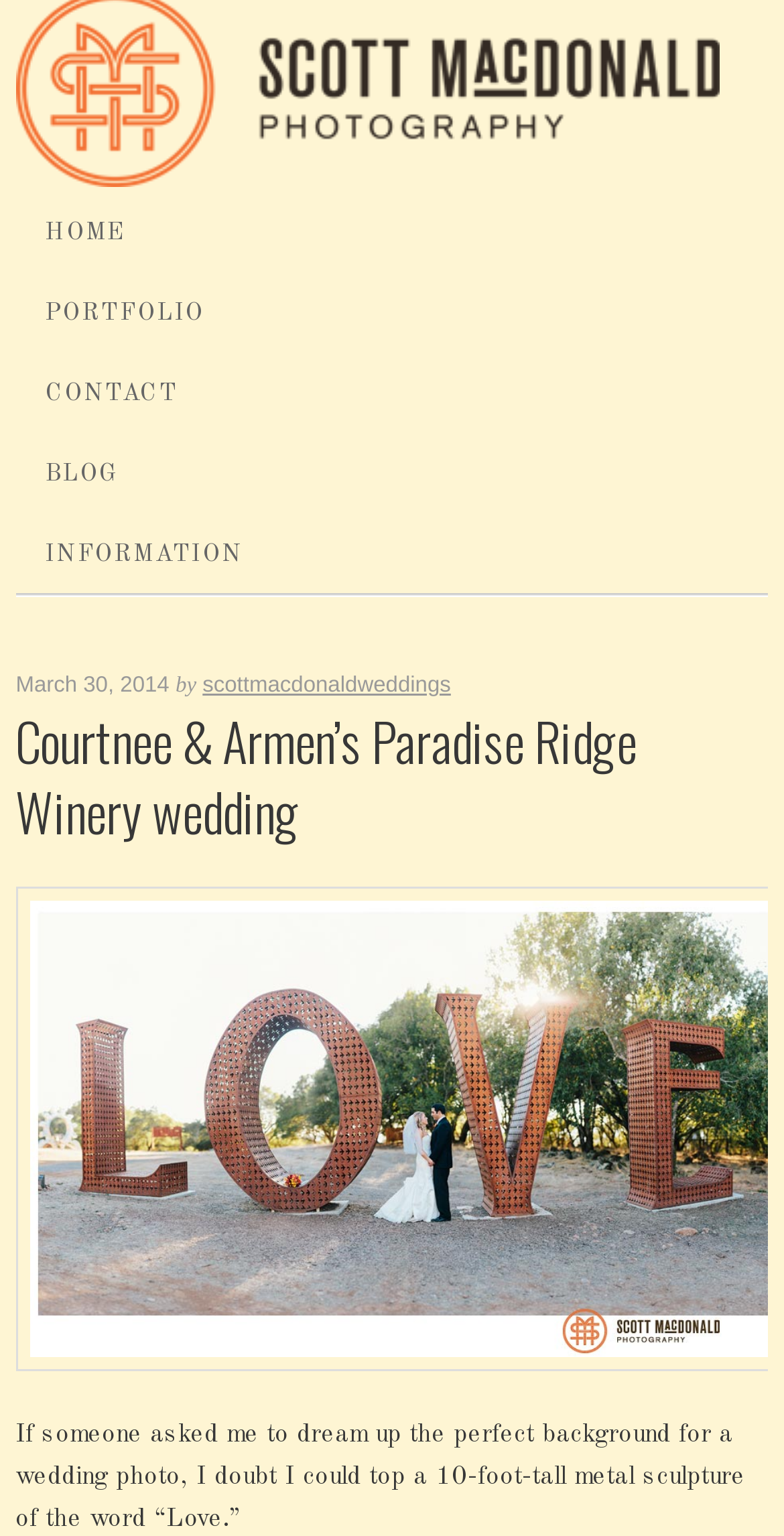Illustrate the webpage with a detailed description.

This webpage appears to be a blog post about a wedding at Paradise Ridge Winery, featuring the photography of Scott MacDonald. At the top of the page, there is a heading with the photographer's name, followed by a row of navigation links to the homepage, portfolio, contact page, and blog. 

Below the navigation links, there is a section with the title "INFORMATION" that contains a header with the date "March 30, 2014" and the author's name, "scottmacdonaldweddings". 

The main content of the page is a blog post with a heading that reads "Courtnee & Armen’s Paradise Ridge Winery wedding". The post begins with a paragraph that describes the perfect background for a wedding photo, mentioning a 10-foot-tall metal sculpture of the word "Love". This paragraph is positioned near the bottom of the page.